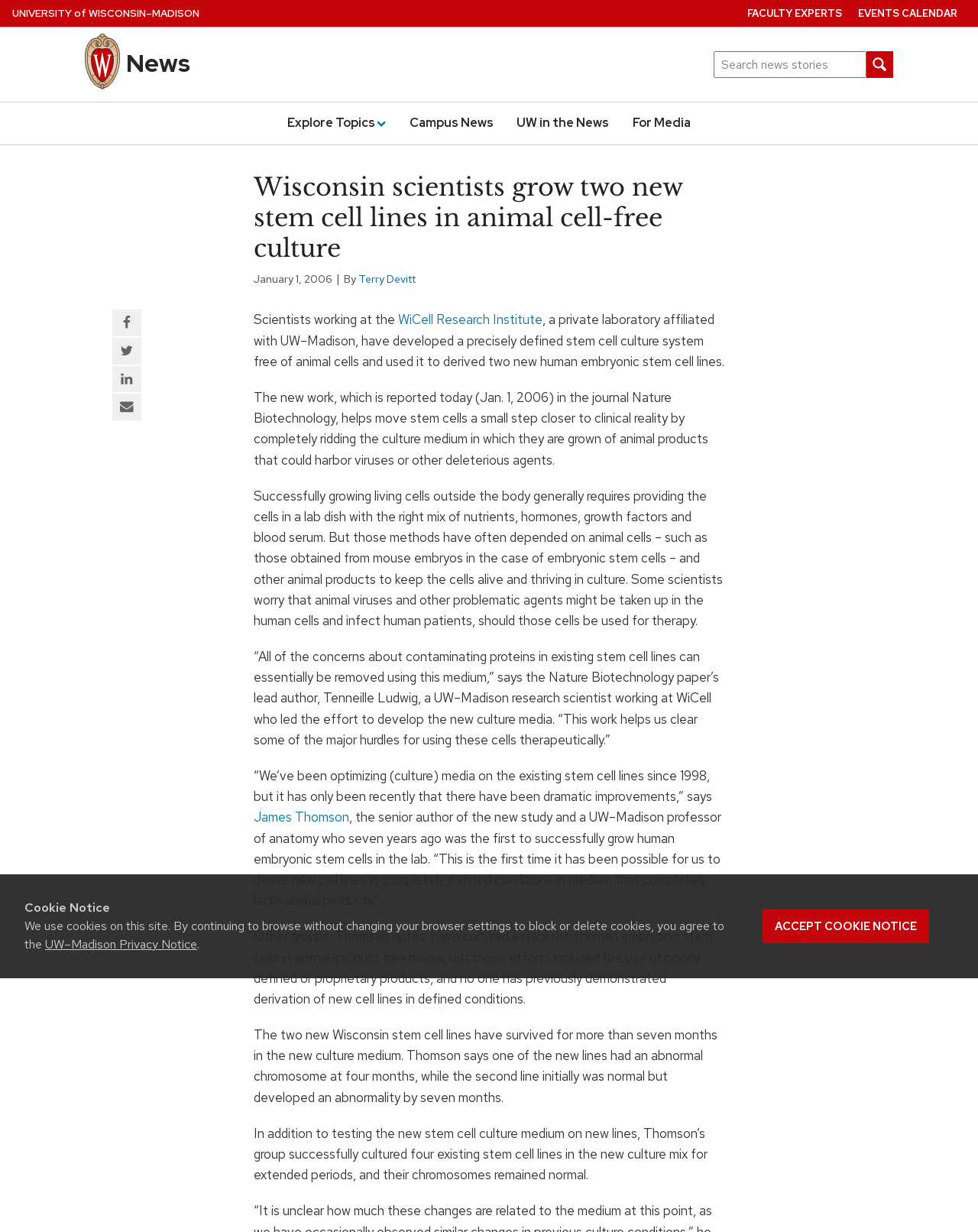Give a complete and precise description of the webpage's appearance.

The webpage is about a scientific breakthrough in stem cell research, specifically the growth of two new stem cell lines in an animal cell-free culture. At the top of the page, there is a cookie notice dialog with a heading, a description, a link to the UW-Madison Privacy Notice, and an "Accept cookie notice" button. Below the cookie notice, there is a link to skip to the main content and a navigation link to the university homepage.

On the left side of the page, there is a navigation menu with links to the news home page, a search bar, and a site navigation menu with links to explore topics, campus news, UW in the news, and for media.

The main content of the page is an article about the scientific breakthrough, which includes a heading, a date, and several paragraphs of text. The article is accompanied by links to the authors of the study, including Terry Devitt and James Thomson. There are also social media links at the bottom of the page to share the article on Facebook, Twitter, LinkedIn, and via email.

The article describes the development of a precisely defined stem cell culture system free of animal cells and the derivation of two new human embryonic stem cell lines. It quotes the lead author of the study, Tenneille Ludwig, and the senior author, James Thomson, discussing the significance of the breakthrough and its potential for therapeutic use. The article also mentions that the two new stem cell lines have survived for more than seven months in the new culture medium and that four existing stem cell lines were successfully cultured in the new culture mix for extended periods.